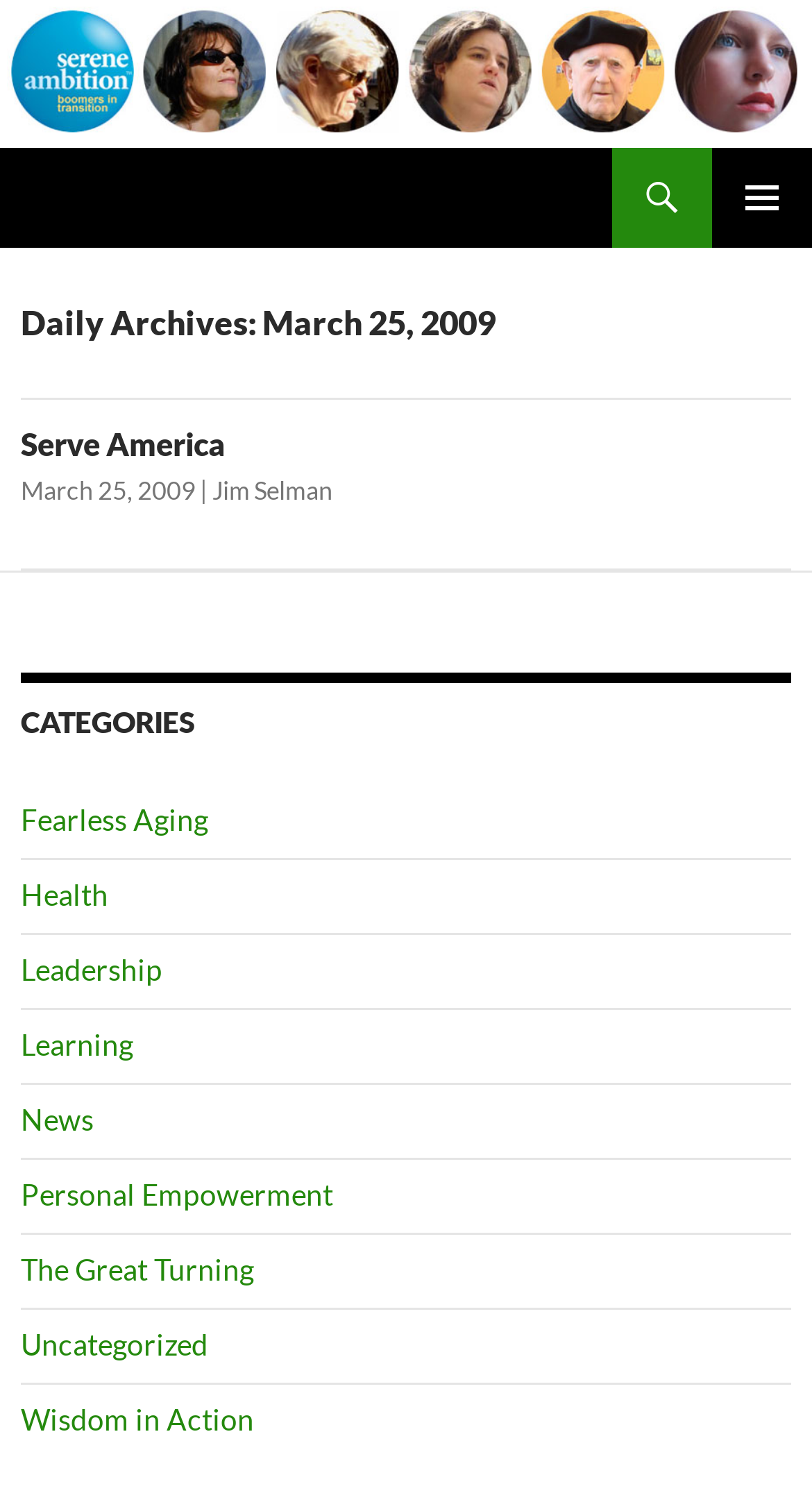Answer the question below in one word or phrase:
What is the date of the daily archives?

March 25, 2009